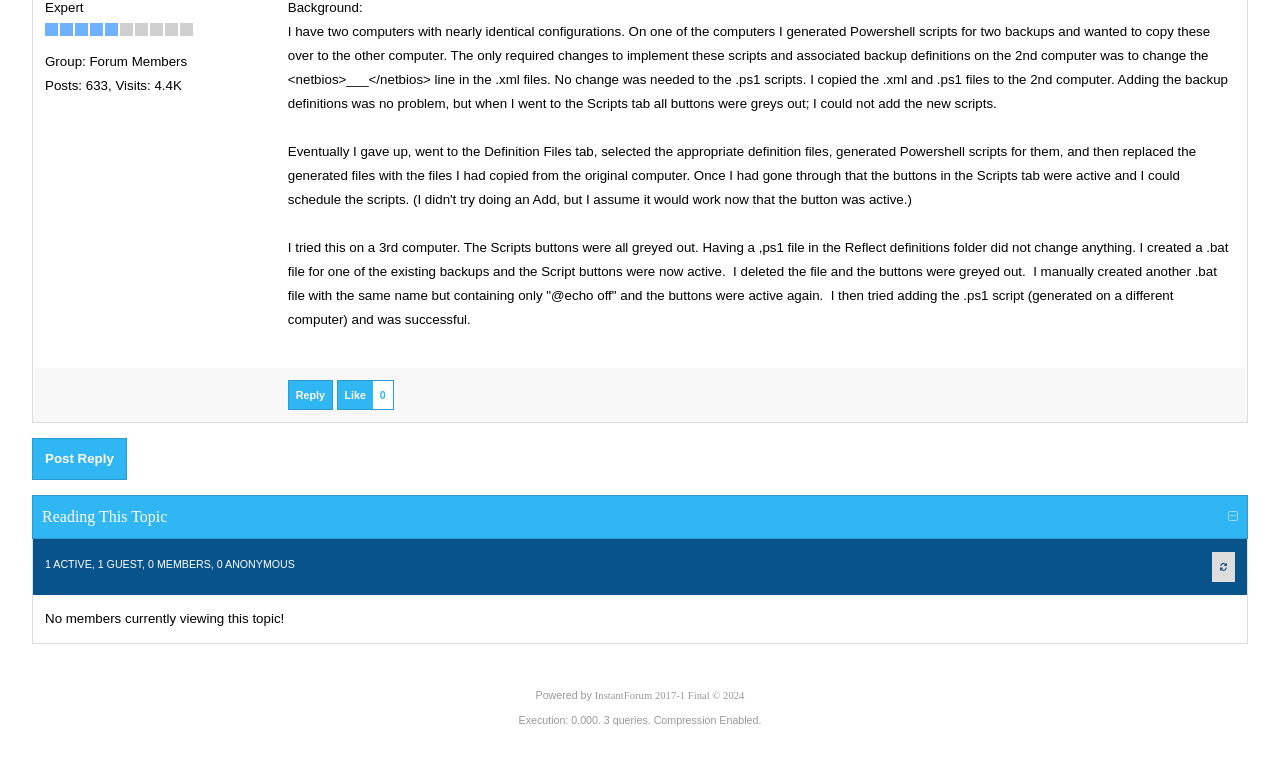Based on the element description Like 0, identify the bounding box coordinates for the UI element. The coordinates should be in the format (top-left x, top-left y, bottom-right x, bottom-right y) and within the 0 to 1 range.

[0.263, 0.487, 0.308, 0.526]